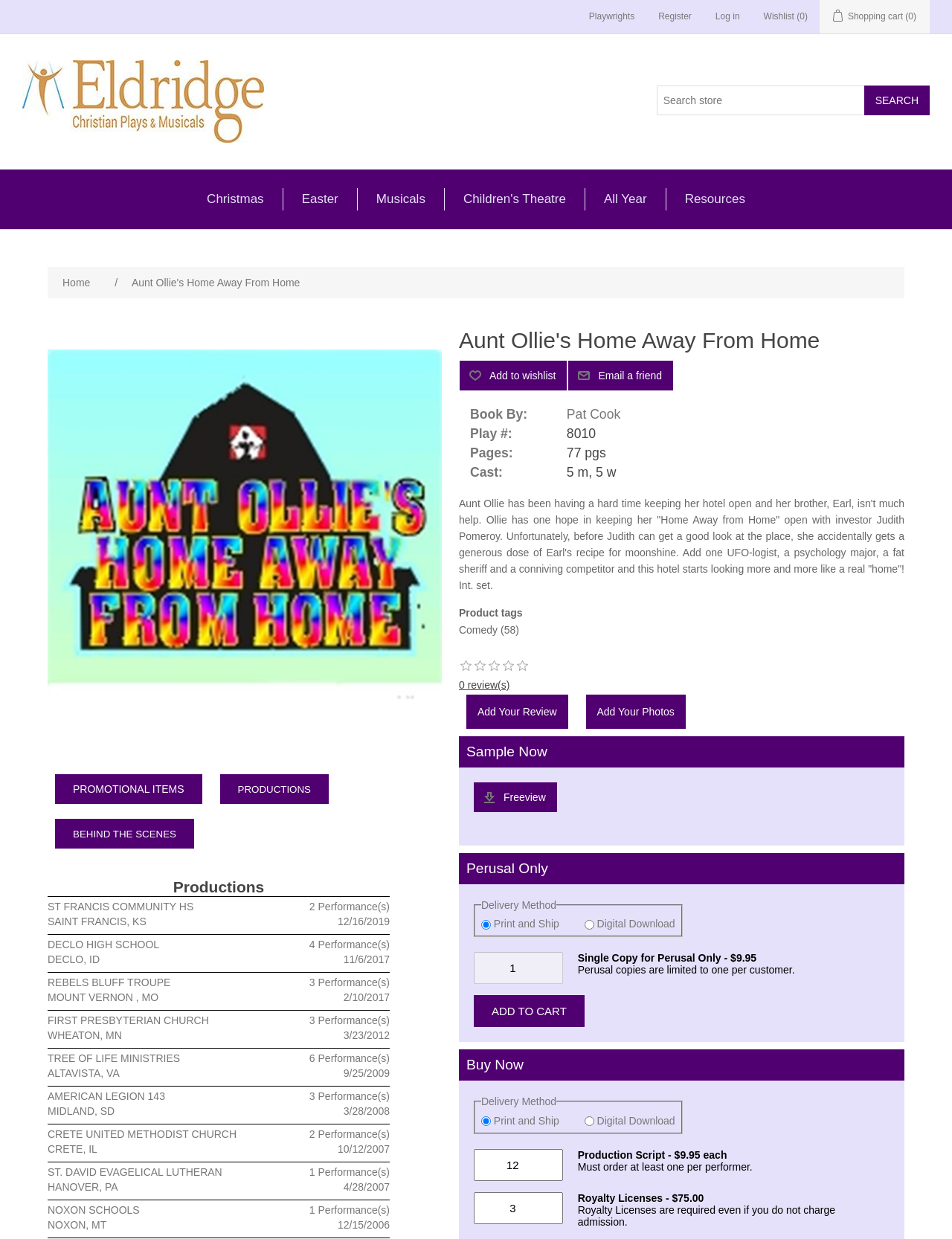Determine the coordinates of the bounding box for the clickable area needed to execute this instruction: "Update your game listing".

None